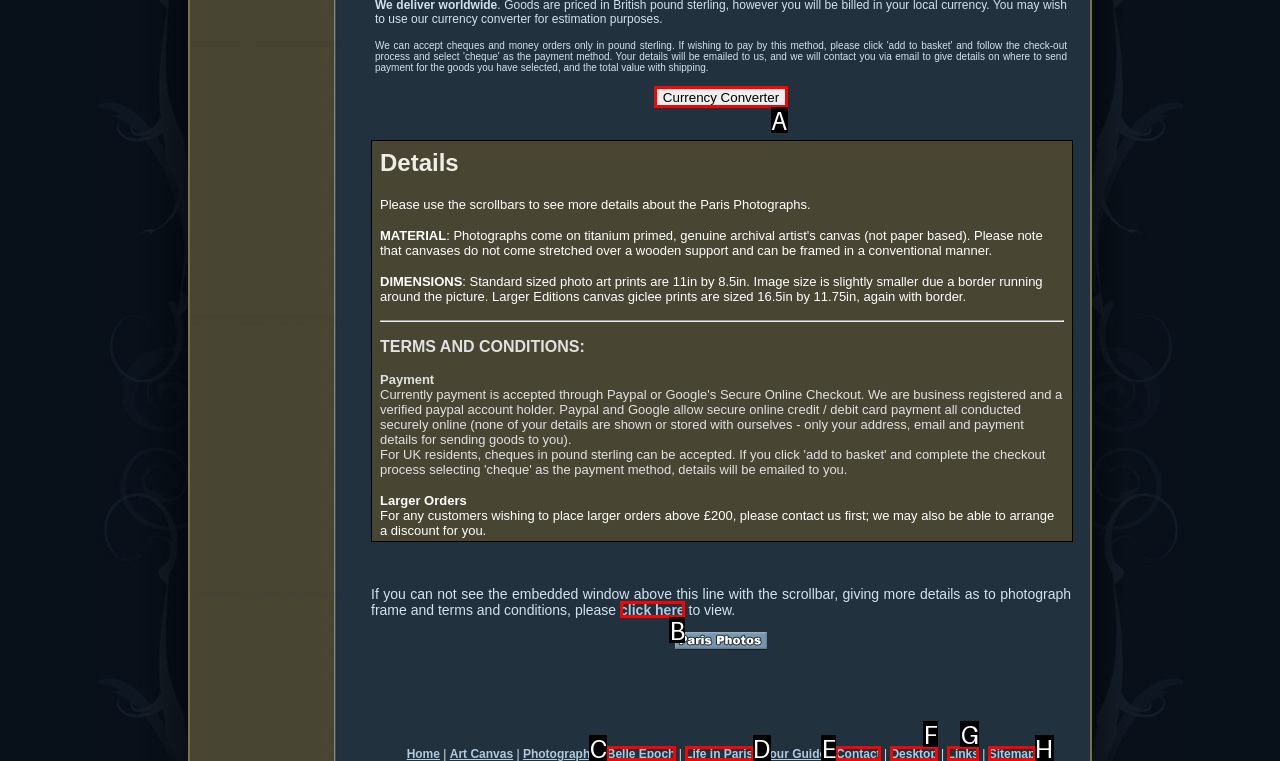From the given choices, indicate the option that best matches: value="Currency Converter"
State the letter of the chosen option directly.

A